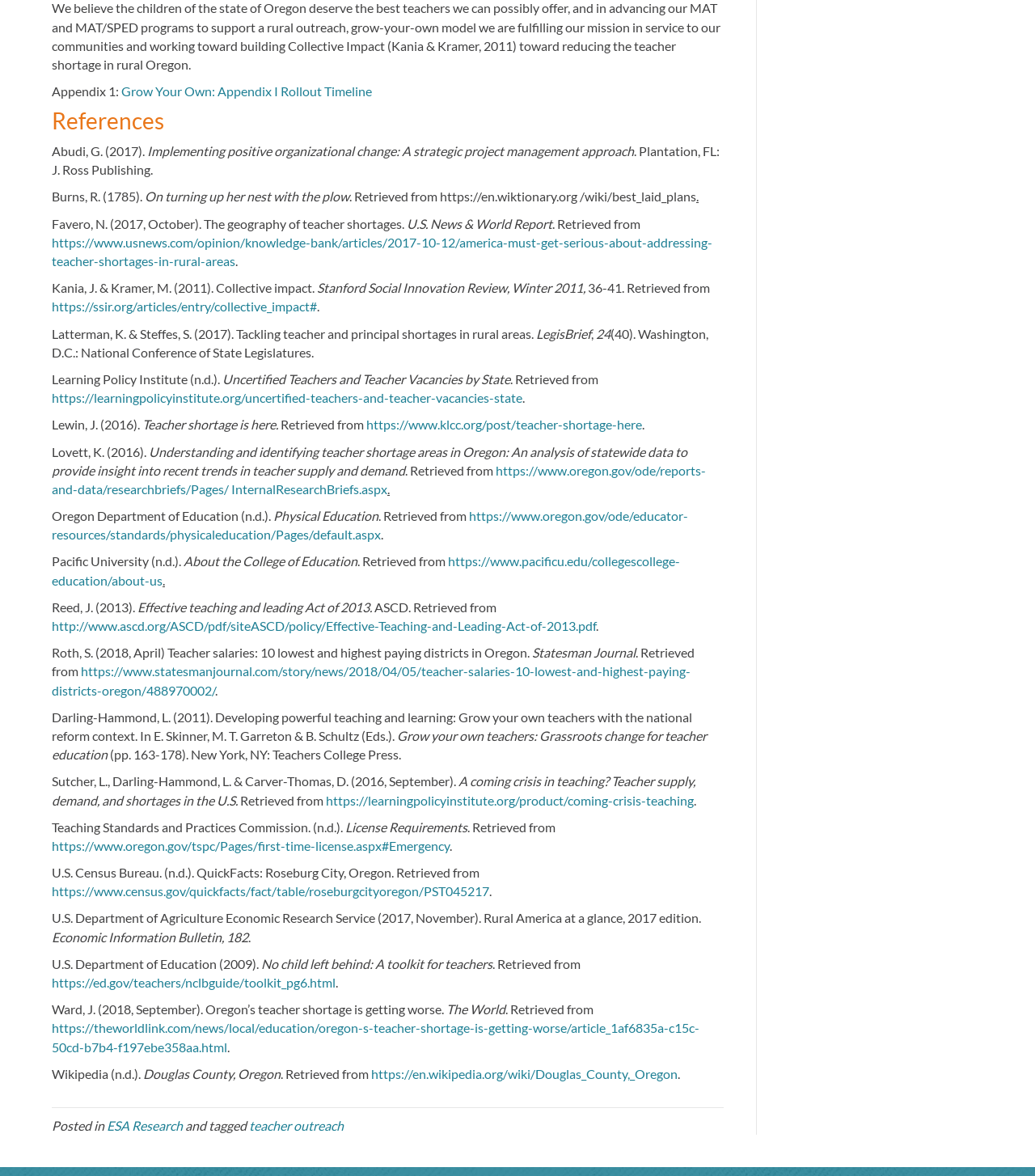Analyze the image and deliver a detailed answer to the question: What is the purpose of the 'Grow Your Own' model?

The purpose of the 'Grow Your Own' model is to support rural outreach and reduce the teacher shortage in rural Oregon, as mentioned in the first paragraph of the webpage.